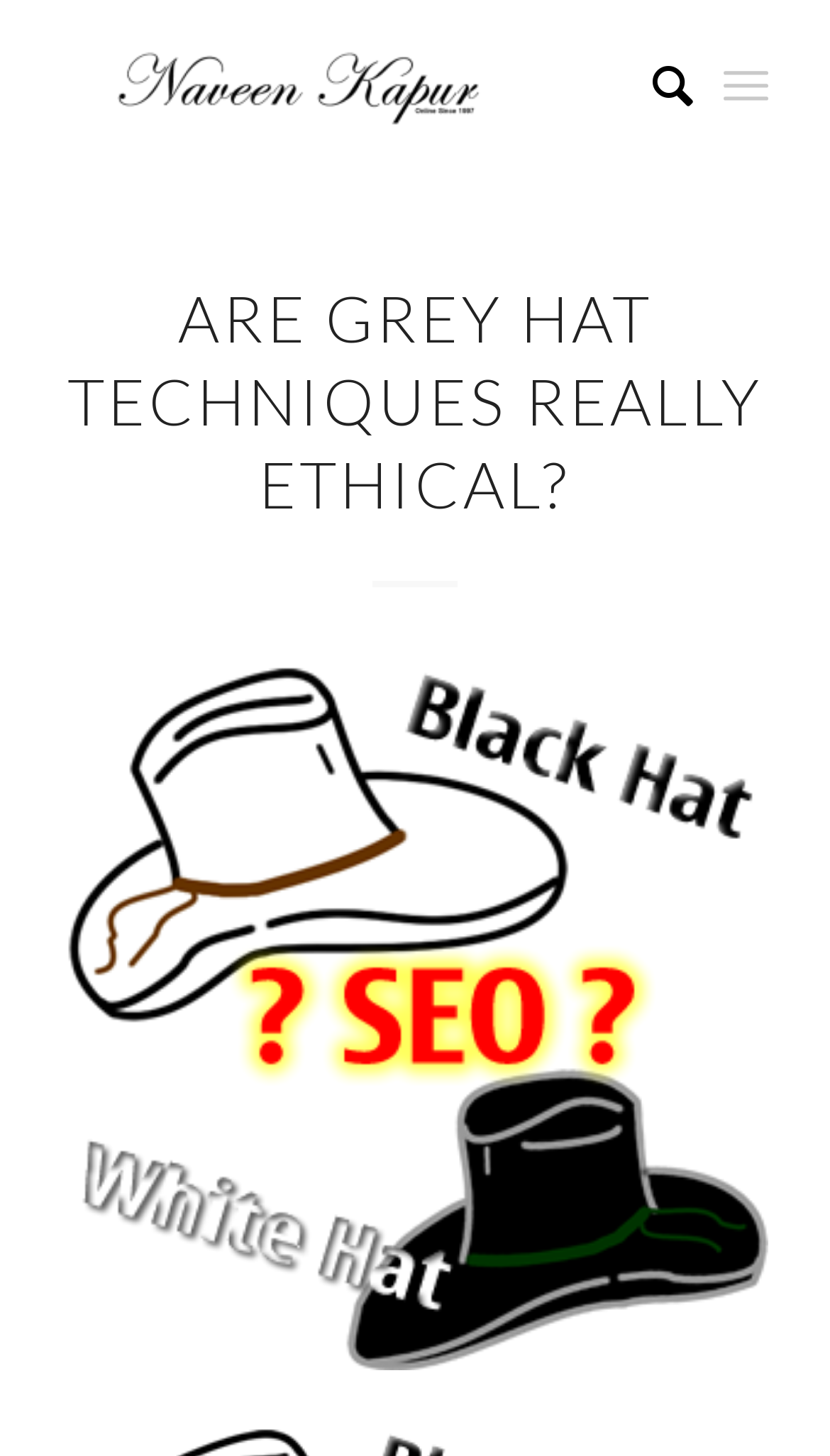Extract the top-level heading from the webpage and provide its text.

ARE GREY HAT TECHNIQUES REALLY ETHICAL?